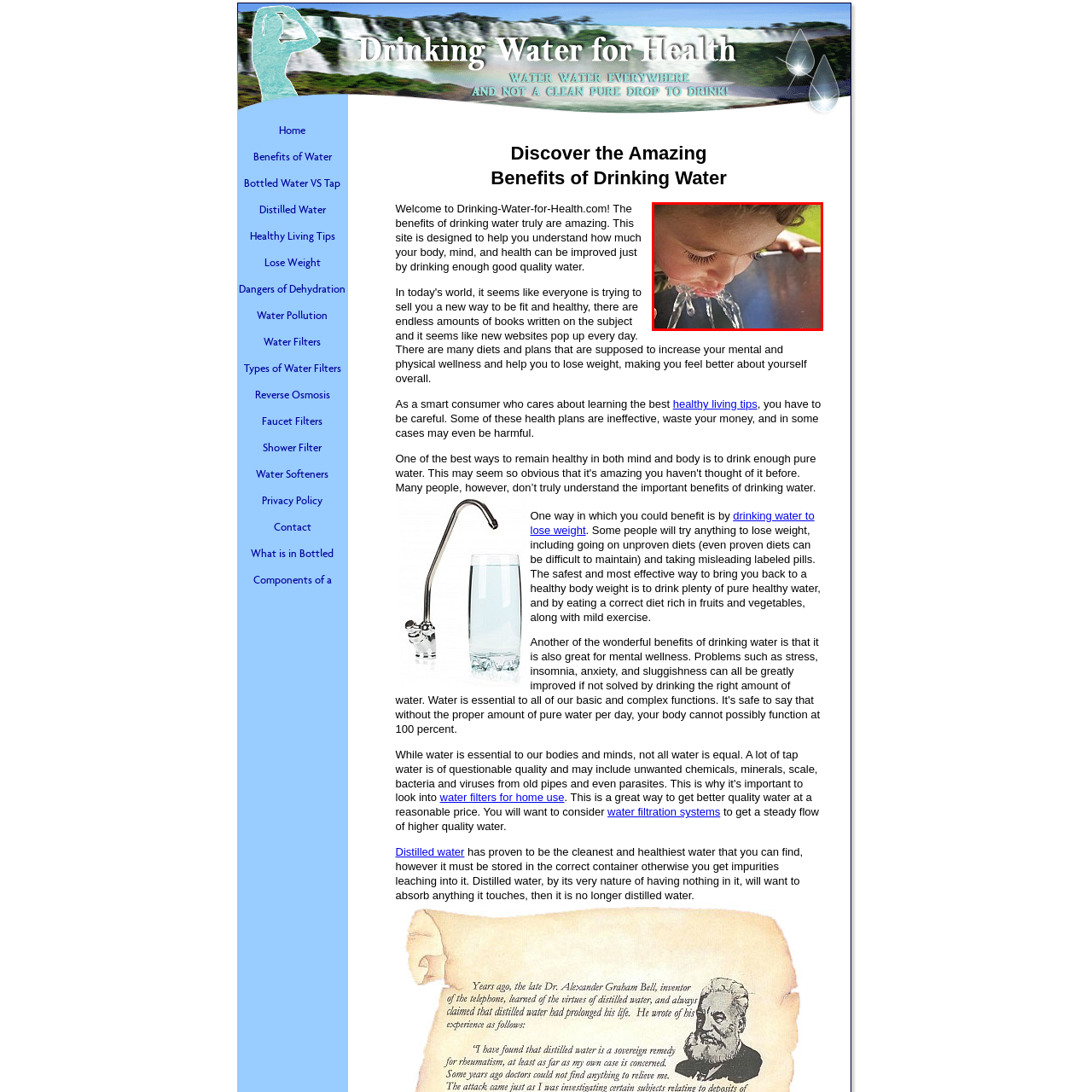What is the environment suggested by the background?
Inspect the image enclosed by the red bounding box and provide a detailed and comprehensive answer to the question.

The bright background hints at a vibrant outdoor environment, suggesting a connection to nature and the importance of clean, accessible water for health and well-being.